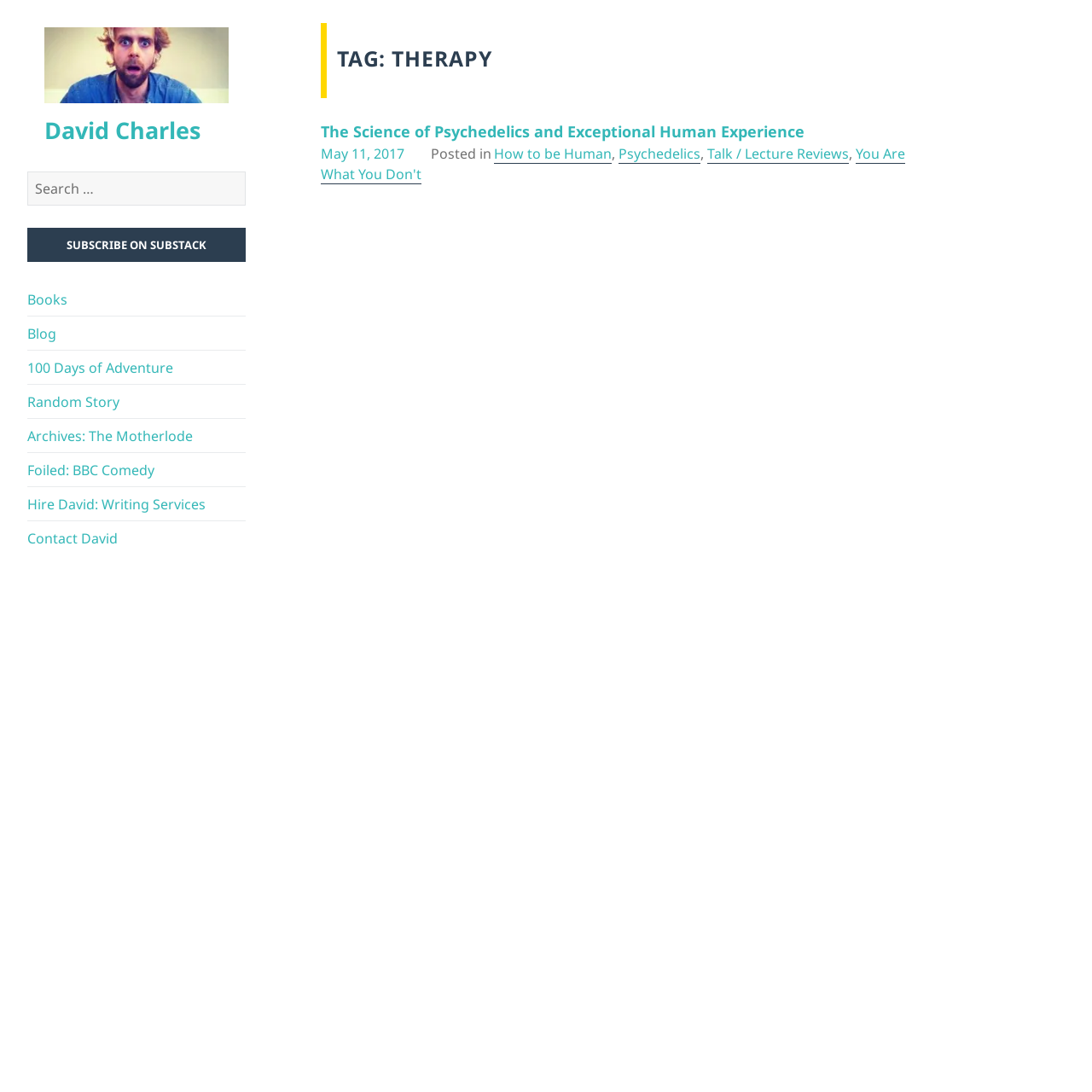Illustrate the webpage's structure and main components comprehensively.

The webpage is titled "Therapy – David Charles" and features a prominent image of David Charles at the top left corner. Below the image, there are two links with the same text "David Charles". 

On the left side of the page, there is a complementary section that contains a search bar with a label "Search for:" and a search button with the text "SEARCH". Below the search bar, there are several links, including "SUBSCRIBE ON SUBSTACK", "Books", "Blog", and others, which are likely navigation links.

The main content of the page is divided into two sections. The top section has a header with the text "TAG: THERAPY" and an article with a heading that reads "The Science of Psychedelics and Exceptional Human Experience". This heading is also a link. 

The bottom section of the main content has a footer with the text "Posted on" followed by a link with the date "May 11, 2017". There are also links to categories, including "How to be Human", "Psychedelics", "Talk / Lecture Reviews", and "You Are What You Don't".